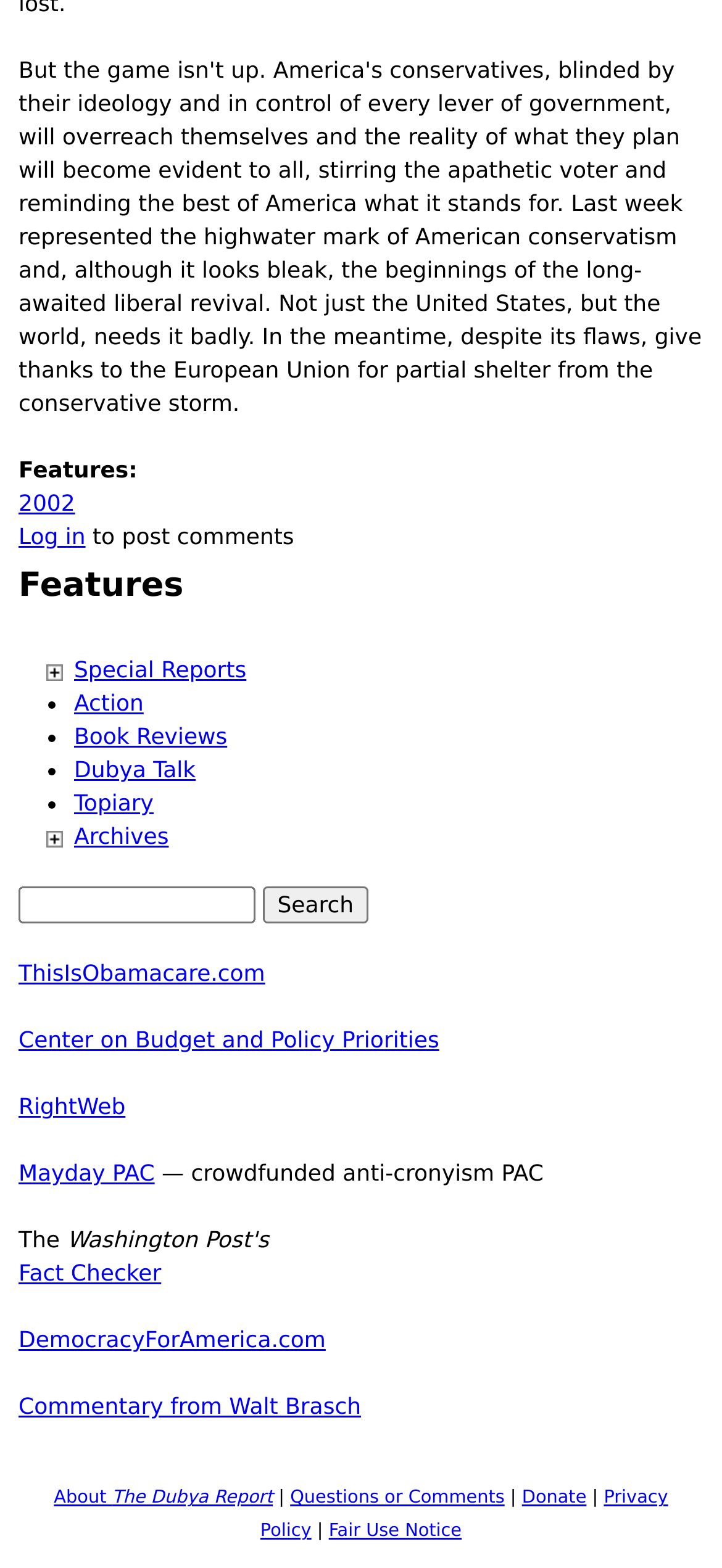Give a short answer using one word or phrase for the question:
What is the last link at the bottom of the webpage?

Fair Use Notice